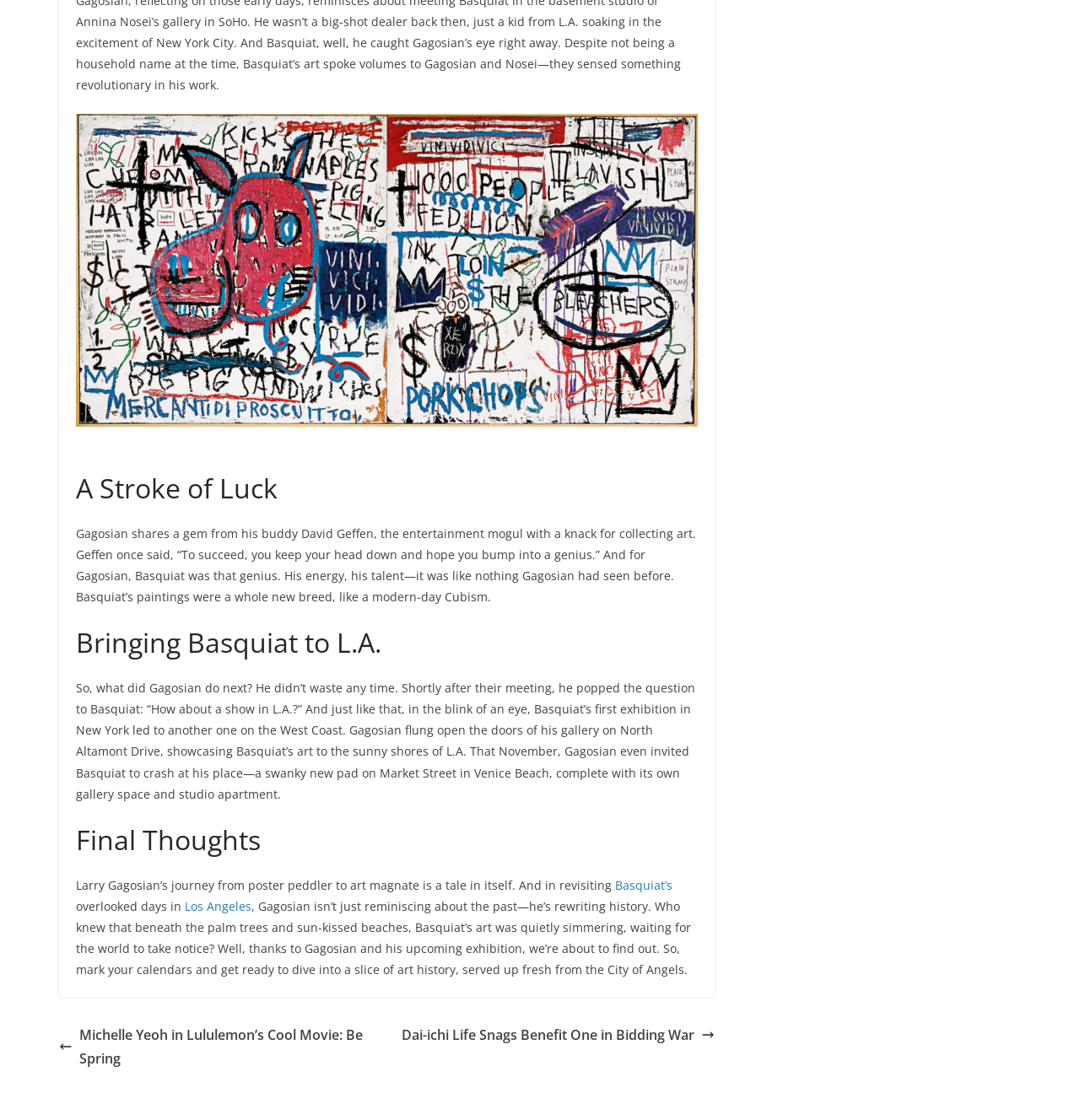What is the city where Basquiat's art was quietly simmering, waiting for the world to take notice?
Use the image to answer the question with a single word or phrase.

Los Angeles